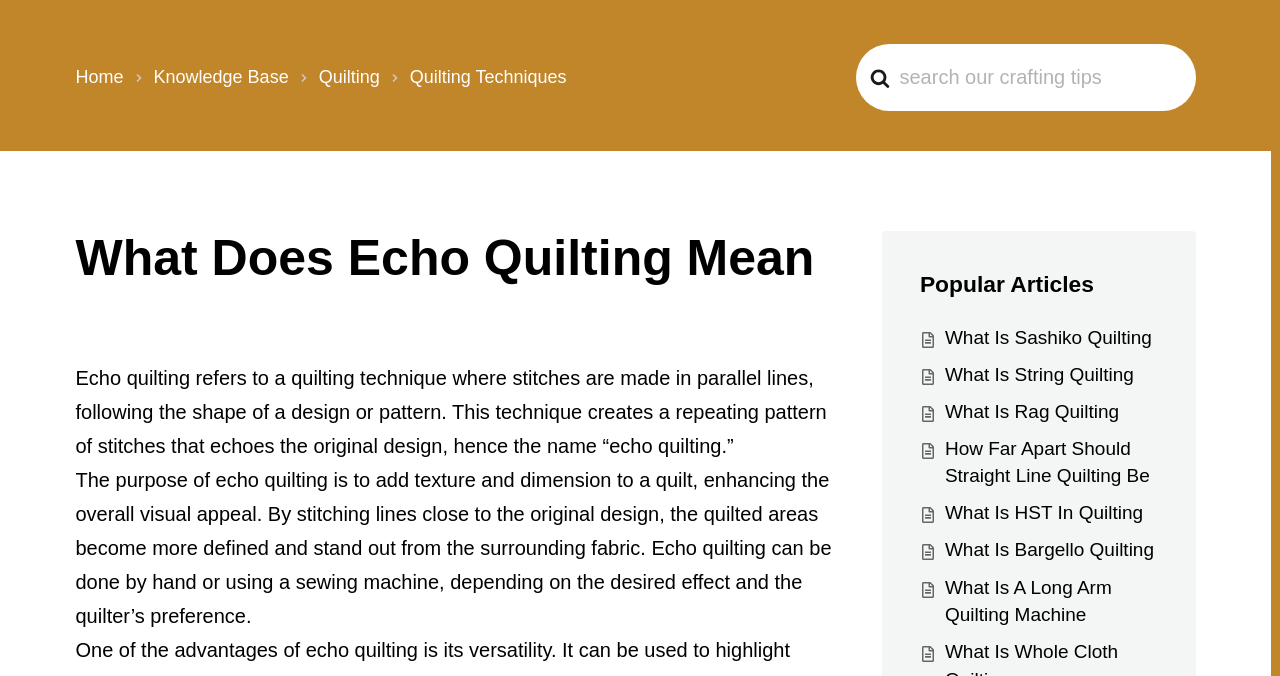Refer to the image and provide an in-depth answer to the question:
What is the purpose of echo quilting?

According to the webpage content, the purpose of echo quilting is to add texture and dimension to a quilt, enhancing the overall visual appeal by stitching lines close to the original design, making the quilted areas more defined and stand out from the surrounding fabric.